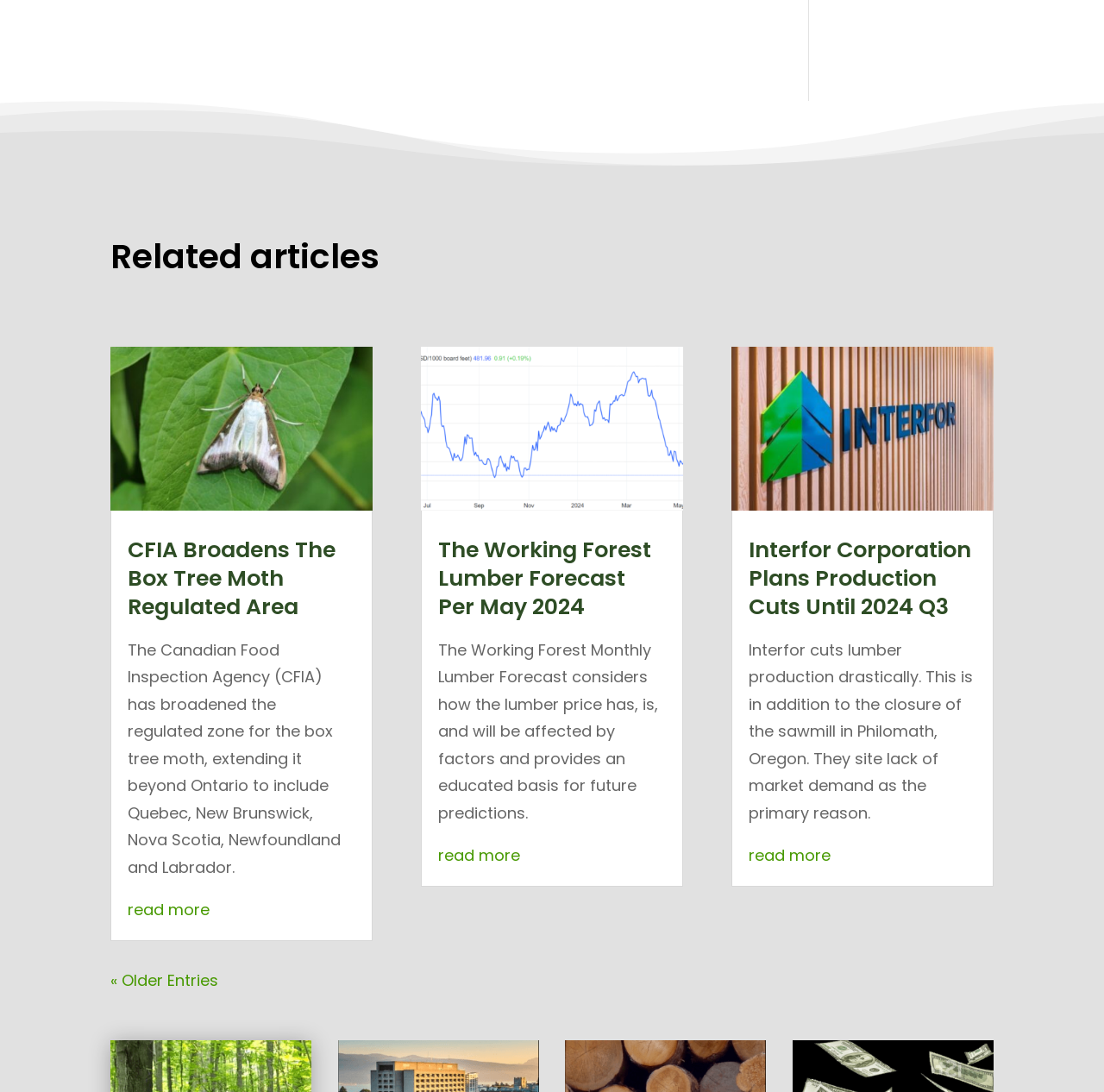Locate the bounding box coordinates of the area to click to fulfill this instruction: "Read more about Interfor Corporation Plans Production Cuts Until 2024 Q3". The bounding box should be presented as four float numbers between 0 and 1, in the order [left, top, right, bottom].

[0.678, 0.774, 0.752, 0.793]